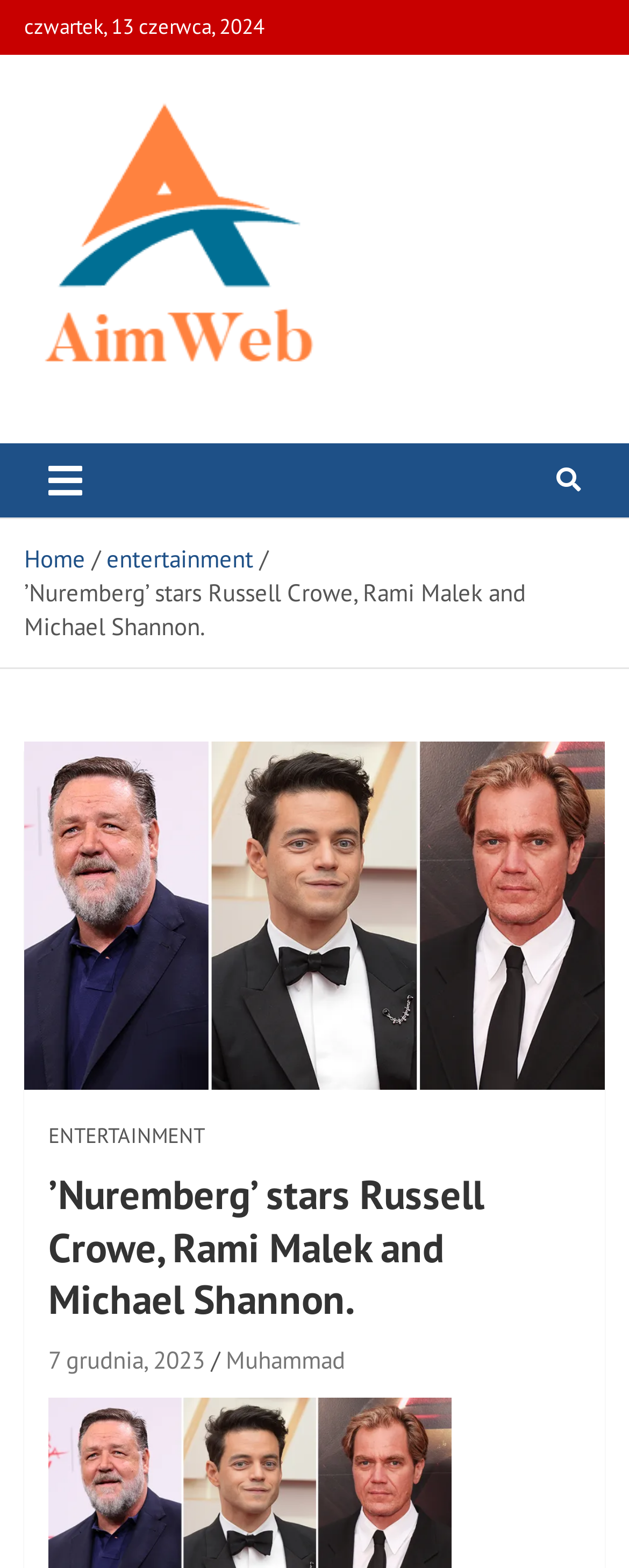Identify the bounding box for the UI element described as: "parent_node: AimWeb". Ensure the coordinates are four float numbers between 0 and 1, formatted as [left, top, right, bottom].

[0.038, 0.053, 0.526, 0.079]